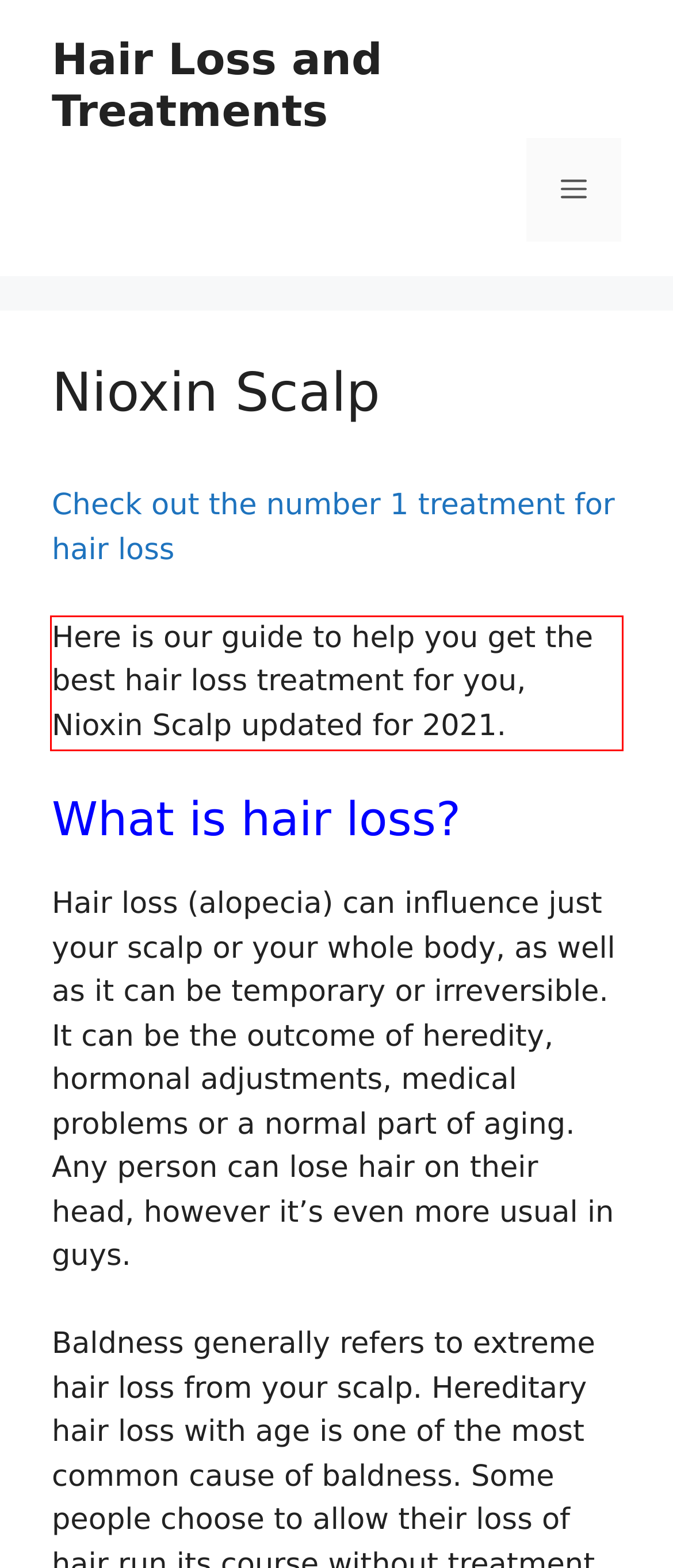Analyze the webpage screenshot and use OCR to recognize the text content in the red bounding box.

Here is our guide to help you get the best hair loss treatment for you, Nioxin Scalp updated for 2021.